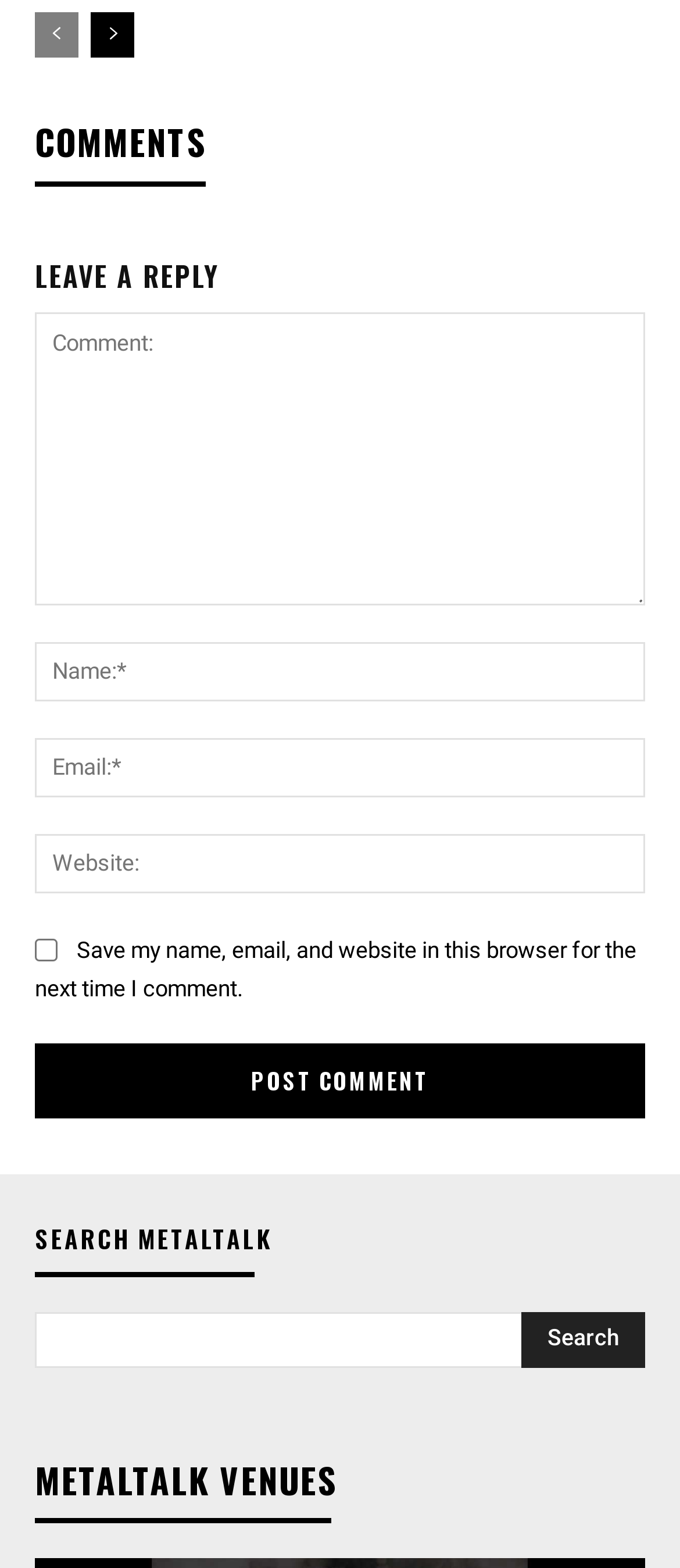What is required to leave a reply?
Please answer the question with a detailed response using the information from the screenshot.

The webpage requires users to enter their name and email address to leave a reply, as indicated by the 'required: True' attribute for the 'Name:*' and 'Email:*' textboxes.